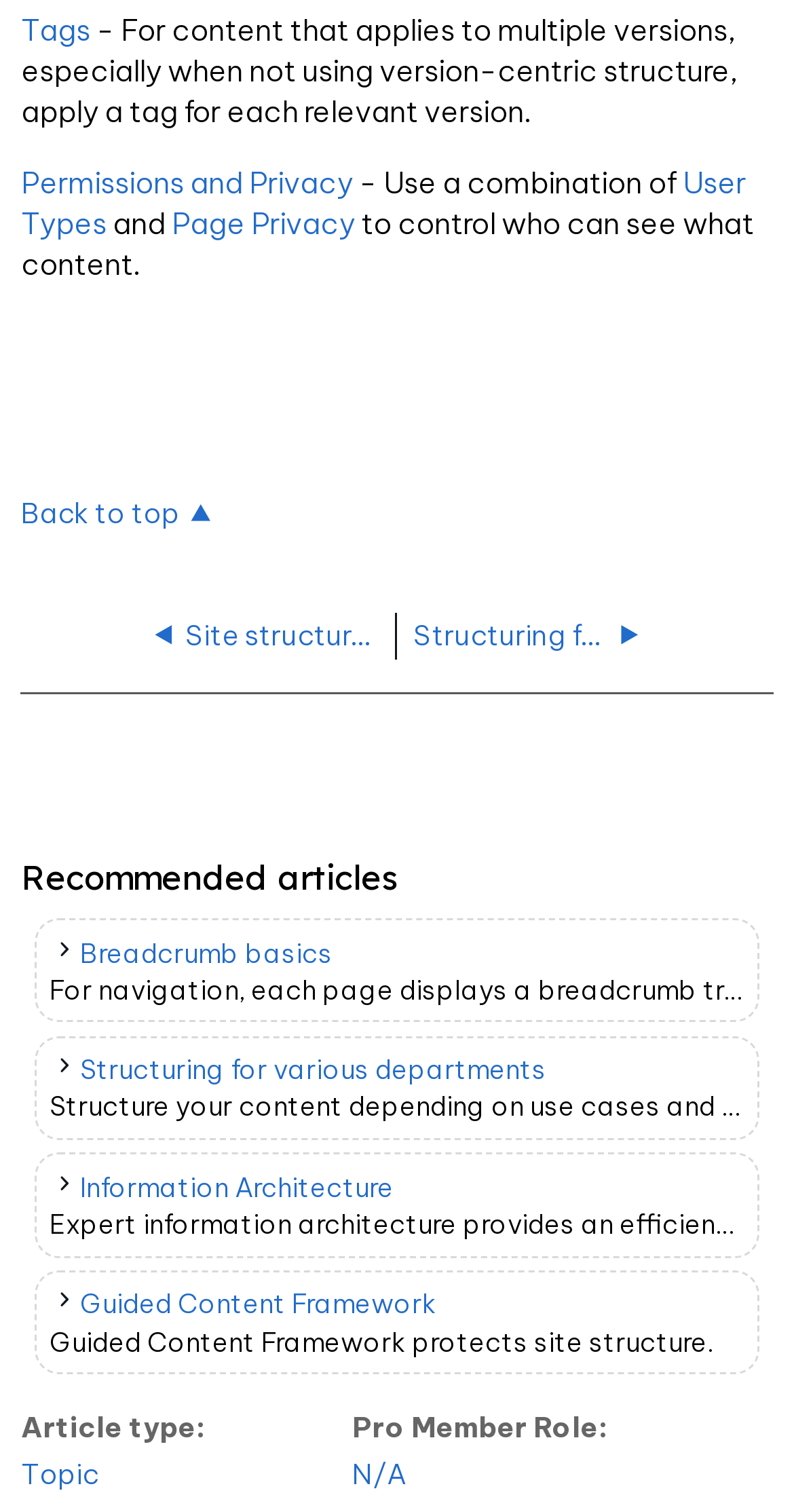Please find the bounding box coordinates of the element that needs to be clicked to perform the following instruction: "Read about Permissions and Privacy". The bounding box coordinates should be four float numbers between 0 and 1, represented as [left, top, right, bottom].

[0.027, 0.108, 0.445, 0.133]